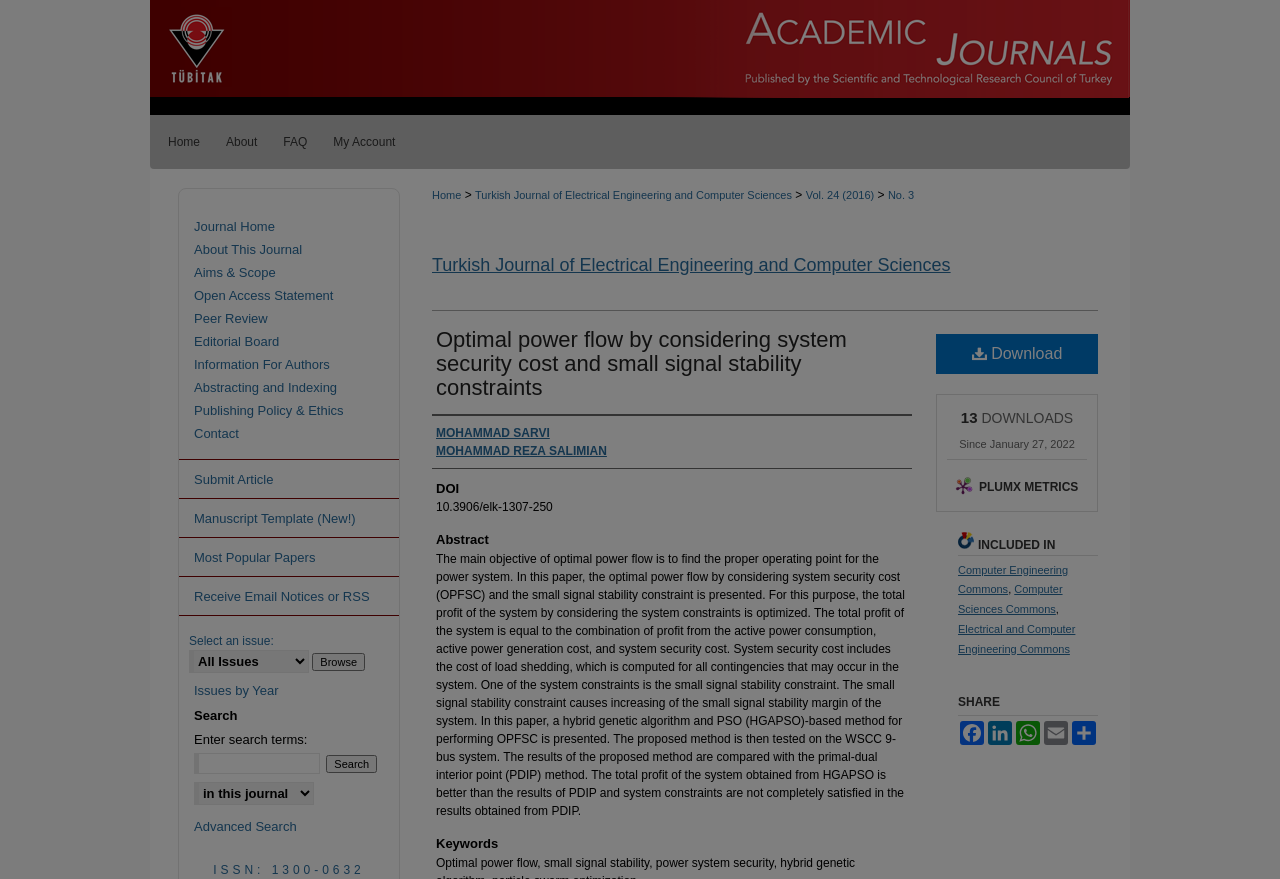Locate the bounding box coordinates of the area you need to click to fulfill this instruction: 'Go to the 'Home' page'. The coordinates must be in the form of four float numbers ranging from 0 to 1: [left, top, right, bottom].

[0.117, 0.131, 0.166, 0.192]